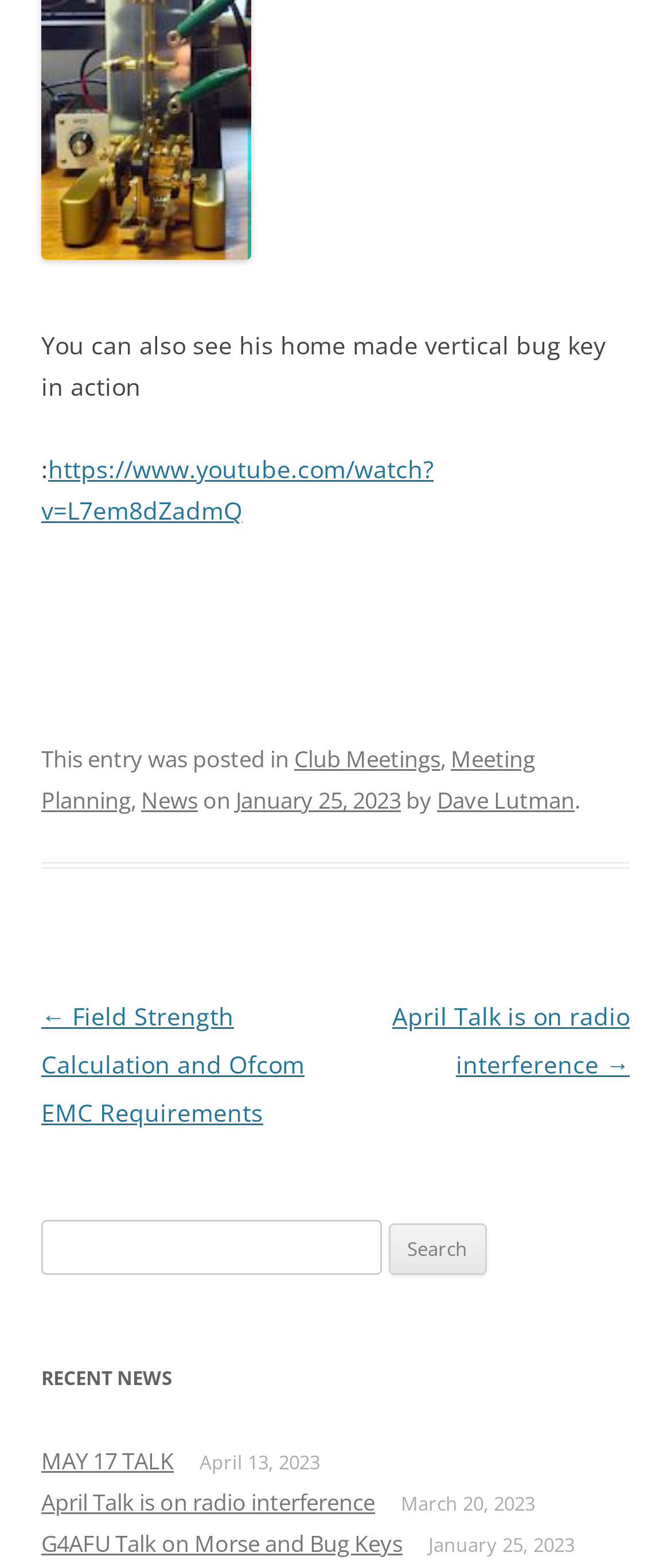Based on the element description: "MAY 17 TALK", identify the UI element and provide its bounding box coordinates. Use four float numbers between 0 and 1, [left, top, right, bottom].

[0.062, 0.922, 0.259, 0.942]